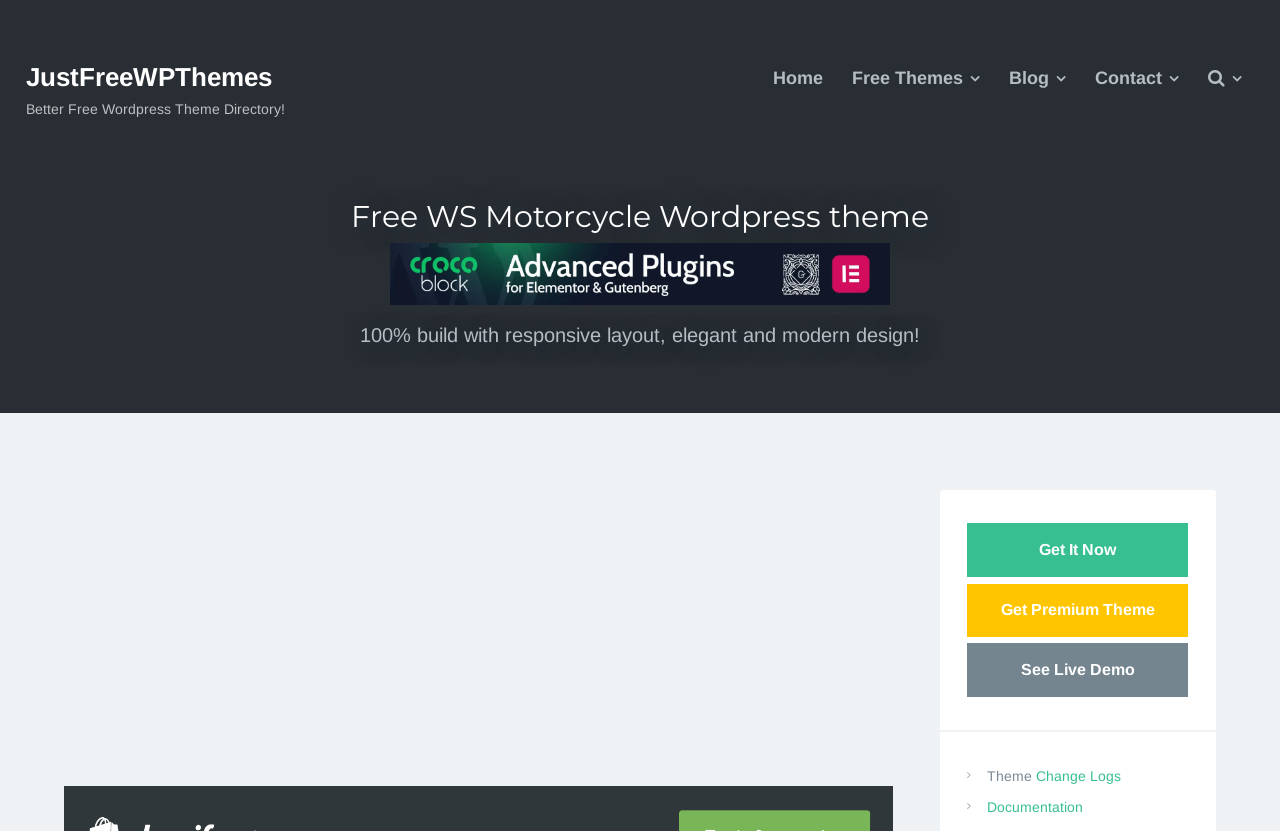Locate the bounding box coordinates of the item that should be clicked to fulfill the instruction: "Get the free WS Motorcycle Wordpress theme".

[0.756, 0.629, 0.928, 0.695]